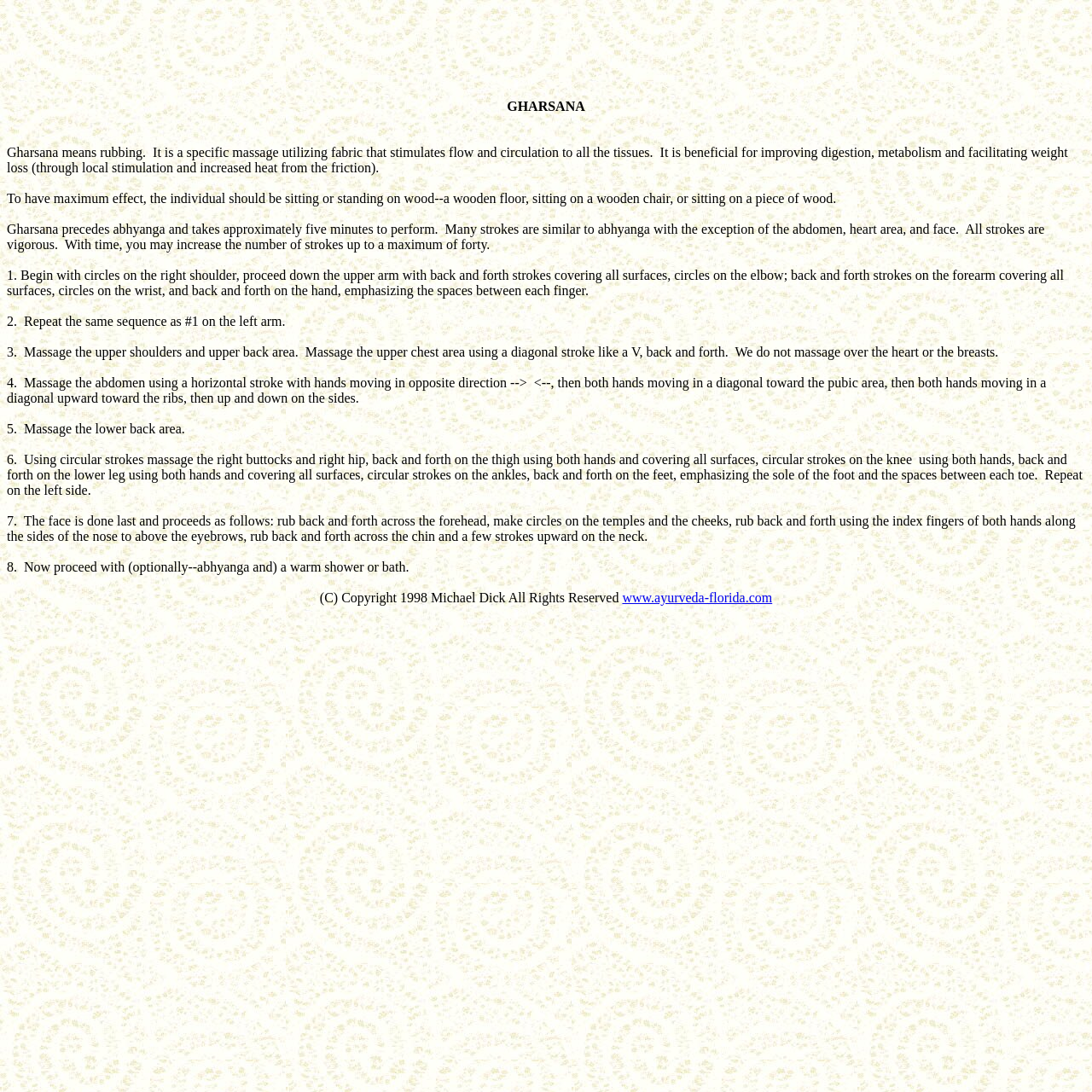Respond with a single word or phrase to the following question: What is the recommended surface to sit or stand on during Gharsana?

Wood